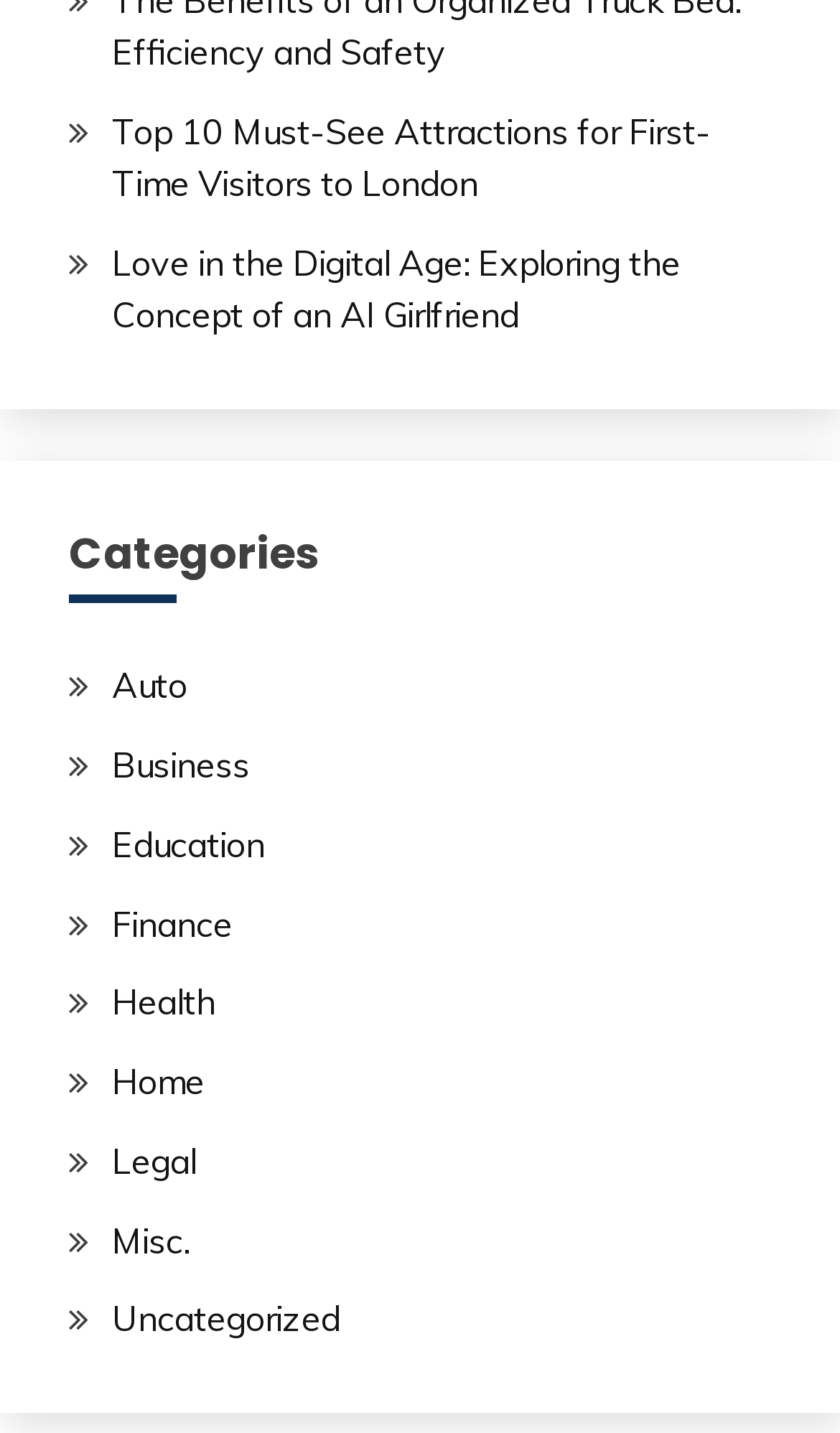Find the bounding box coordinates for the area you need to click to carry out the instruction: "Post a comment". The coordinates should be four float numbers between 0 and 1, indicated as [left, top, right, bottom].

None